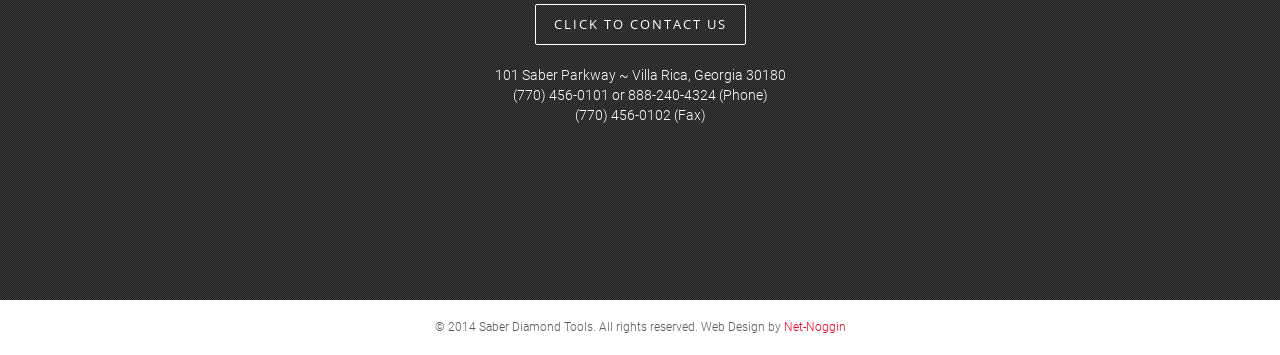Provide the bounding box coordinates for the UI element that is described by this text: "Net-Noggin". The coordinates should be in the form of four float numbers between 0 and 1: [left, top, right, bottom].

[0.612, 0.9, 0.661, 0.94]